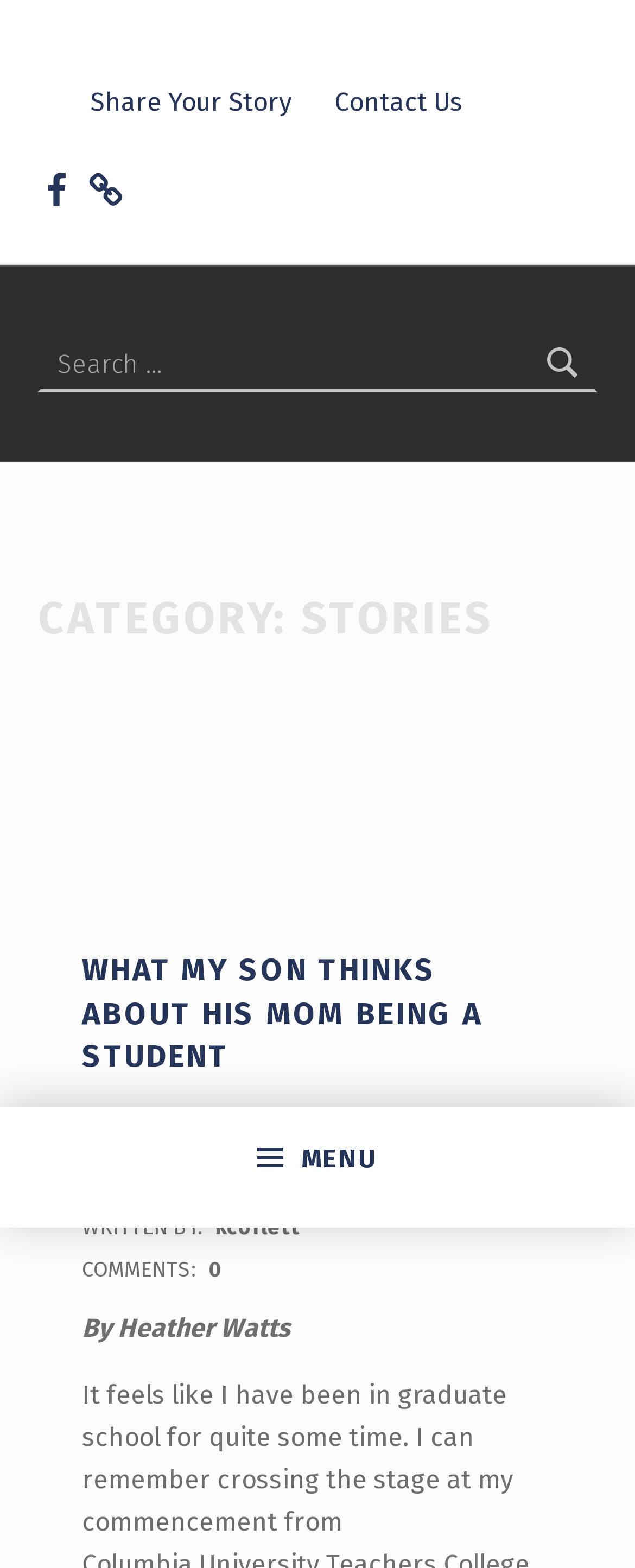What is the category of the story?
Please provide a single word or phrase answer based on the image.

STORIES